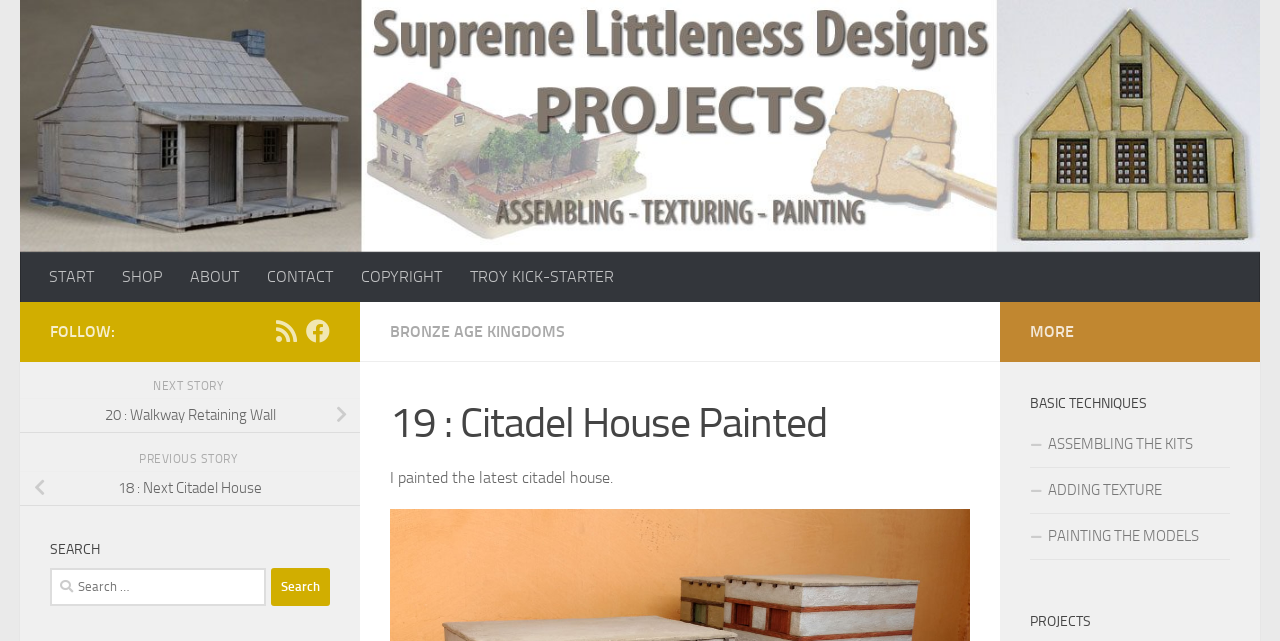Predict the bounding box coordinates of the area that should be clicked to accomplish the following instruction: "Read the '19 : Citadel House Painted' story". The bounding box coordinates should consist of four float numbers between 0 and 1, i.e., [left, top, right, bottom].

[0.305, 0.611, 0.758, 0.709]